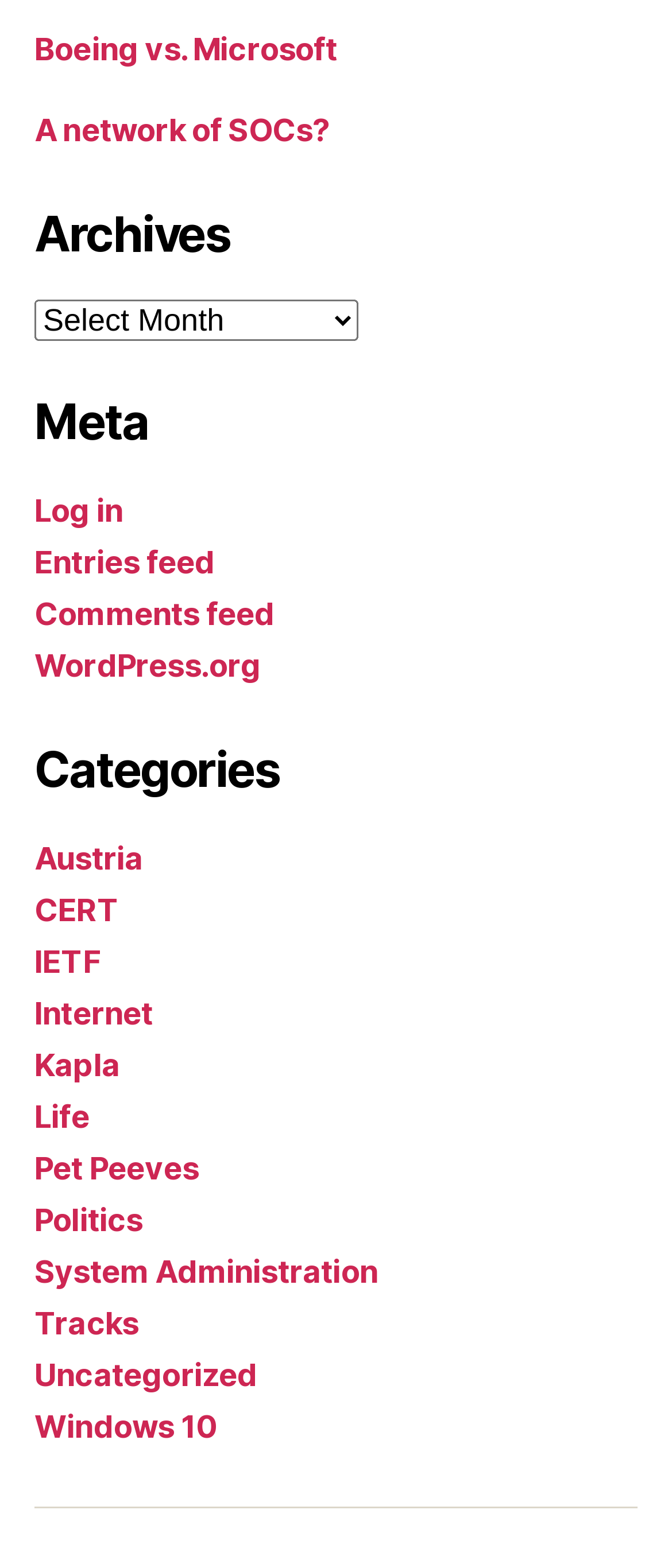Please locate the clickable area by providing the bounding box coordinates to follow this instruction: "Go to 'WordPress.org'".

[0.051, 0.413, 0.388, 0.436]